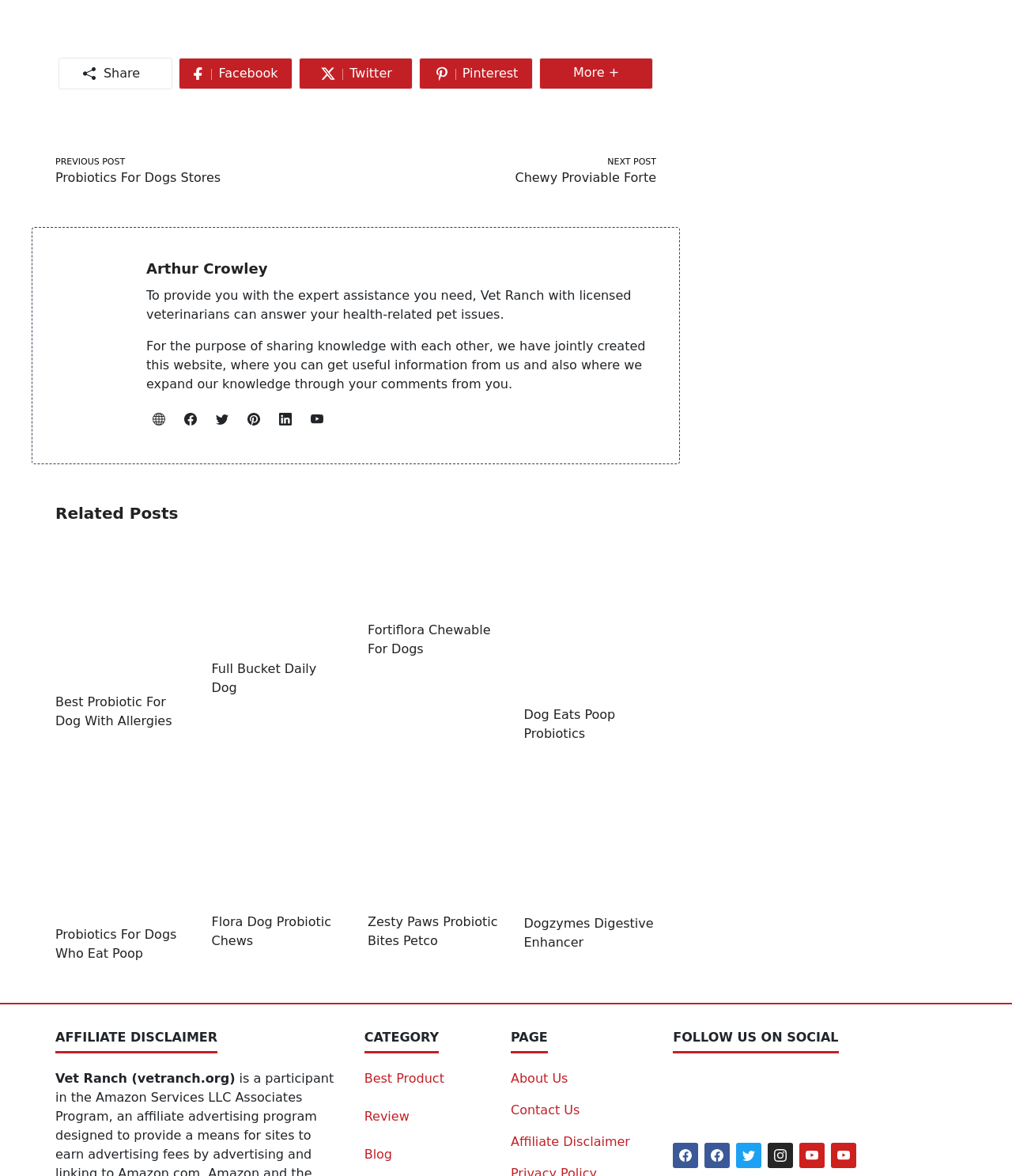Identify the bounding box coordinates for the region of the element that should be clicked to carry out the instruction: "View related post about All Natural Probiotics For Dogs". The bounding box coordinates should be four float numbers between 0 and 1, i.e., [left, top, right, bottom].

[0.055, 0.515, 0.186, 0.528]